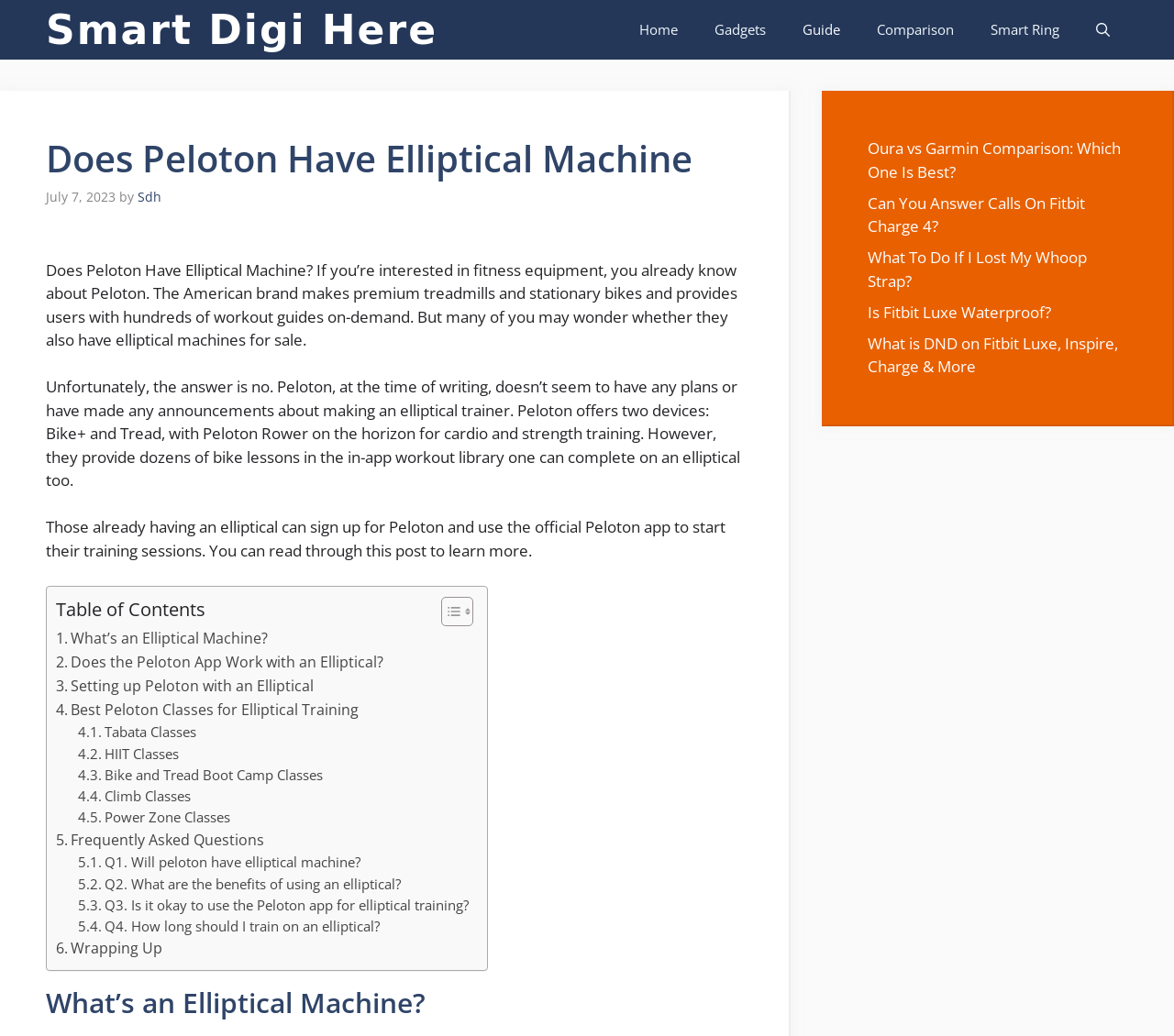Answer succinctly with a single word or phrase:
What is the date of the post?

July 7, 2023